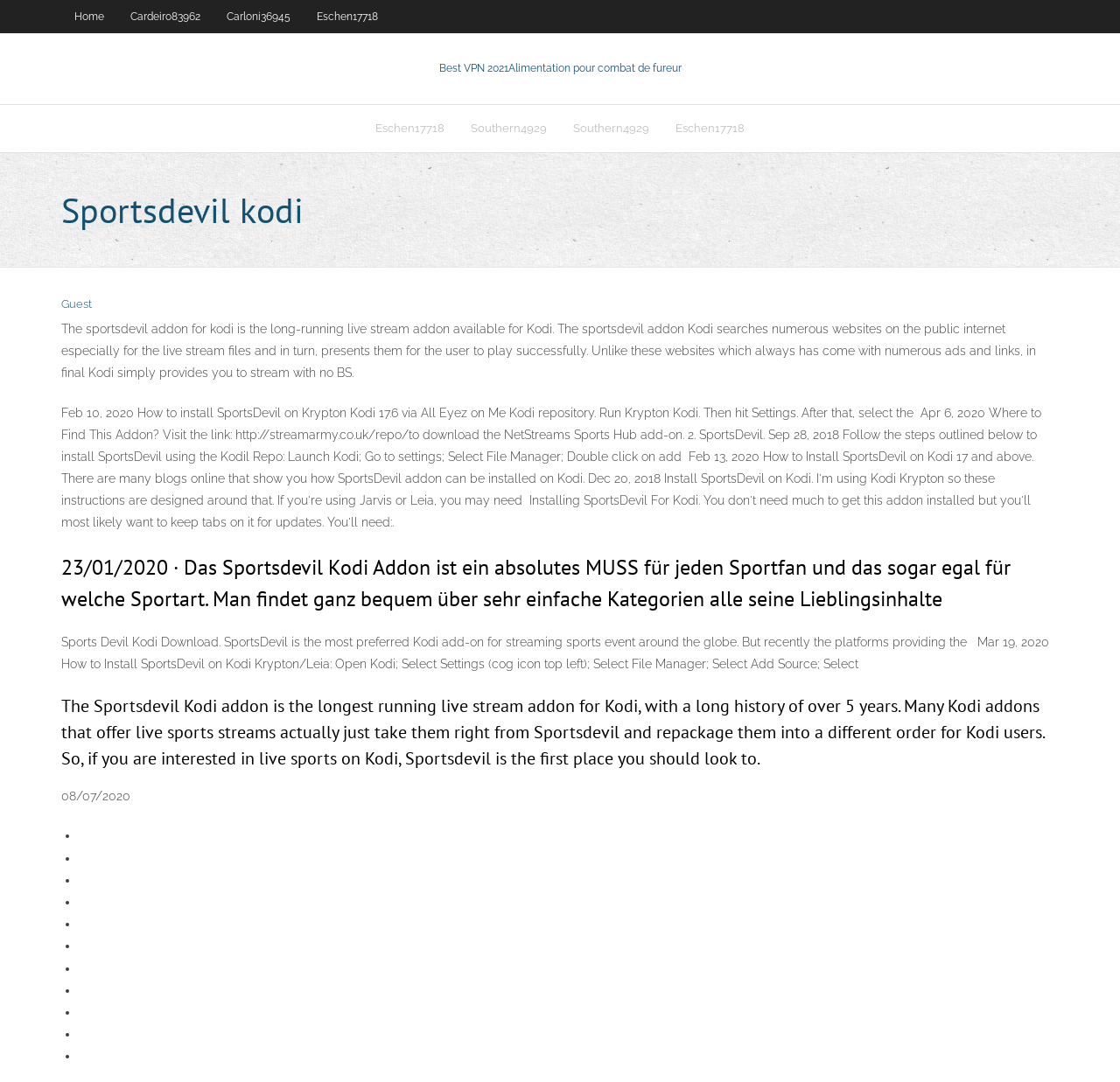Please identify the bounding box coordinates of the element's region that should be clicked to execute the following instruction: "Click on Home". The bounding box coordinates must be four float numbers between 0 and 1, i.e., [left, top, right, bottom].

[0.055, 0.0, 0.105, 0.03]